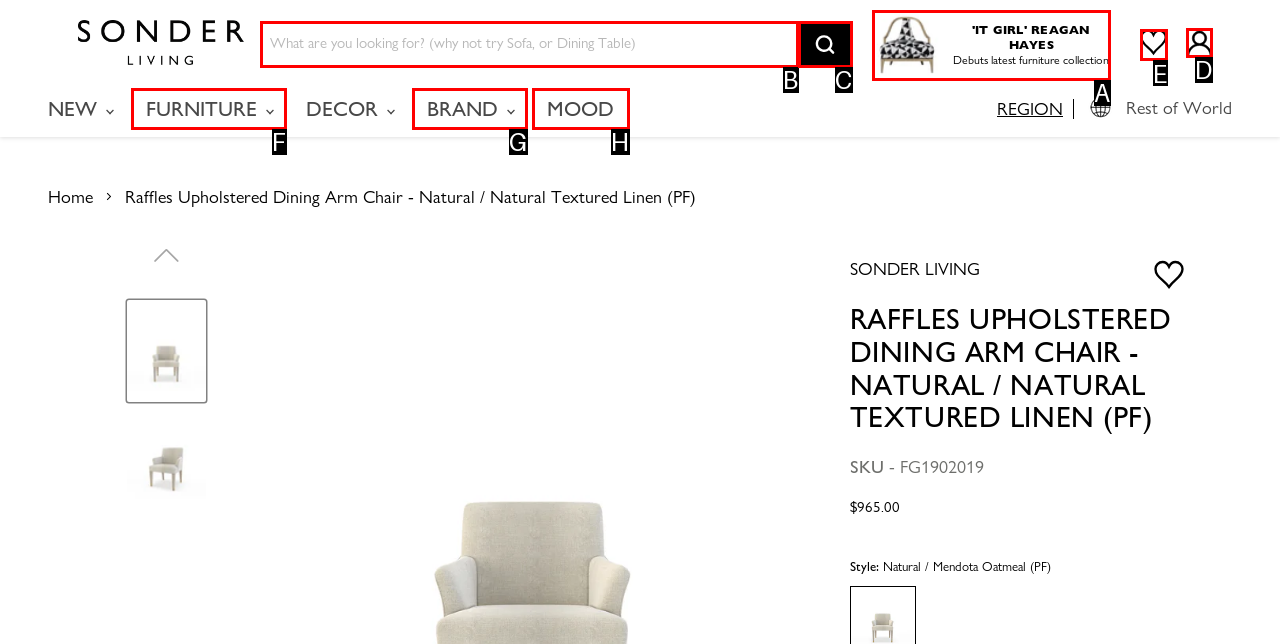Indicate the letter of the UI element that should be clicked to accomplish the task: Read the article by IG Growth Hacker. Answer with the letter only.

None